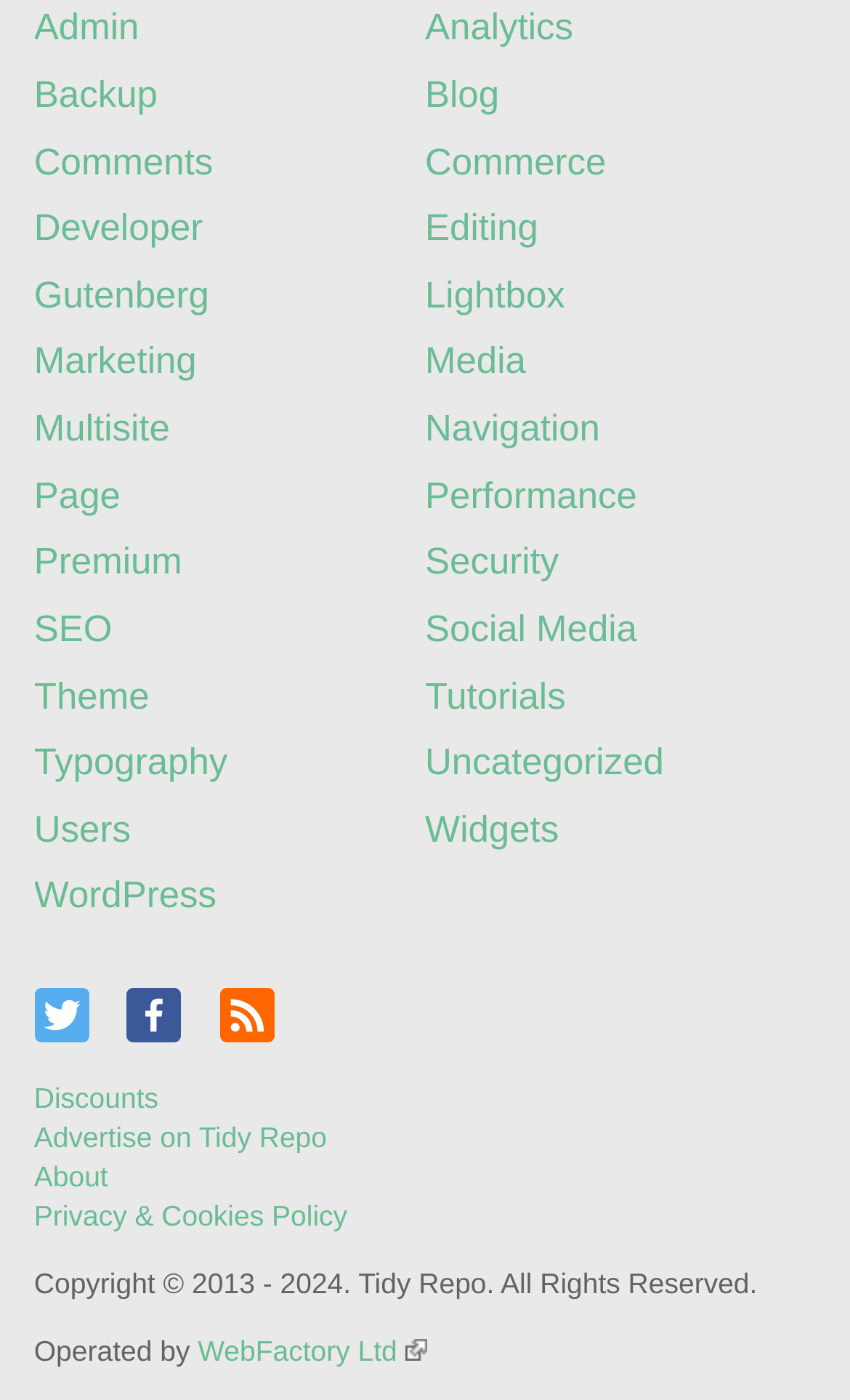Please find the bounding box coordinates of the clickable region needed to complete the following instruction: "Visit the WordPress page". The bounding box coordinates must consist of four float numbers between 0 and 1, i.e., [left, top, right, bottom].

[0.04, 0.625, 0.255, 0.655]